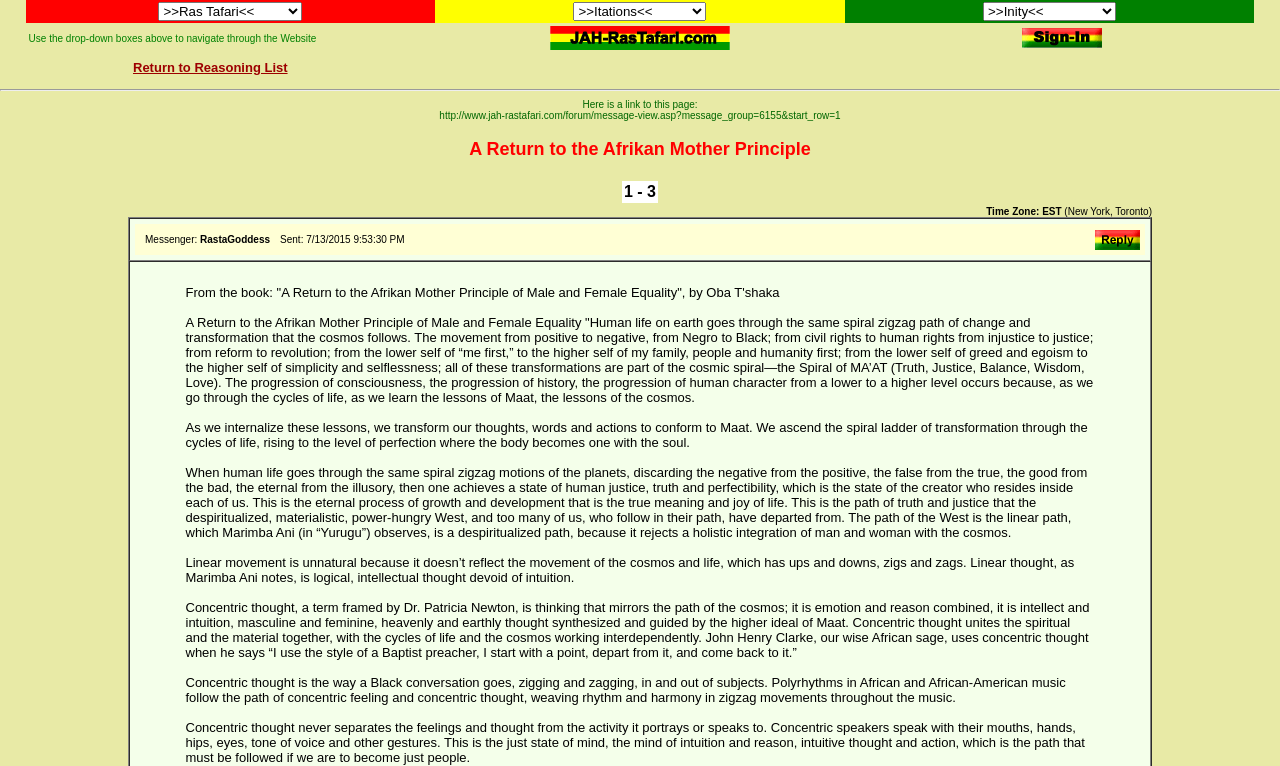From the given element description: "alt="Reply" name="reply53577"", find the bounding box for the UI element. Provide the coordinates as four float numbers between 0 and 1, in the order [left, top, right, bottom].

[0.855, 0.307, 0.891, 0.33]